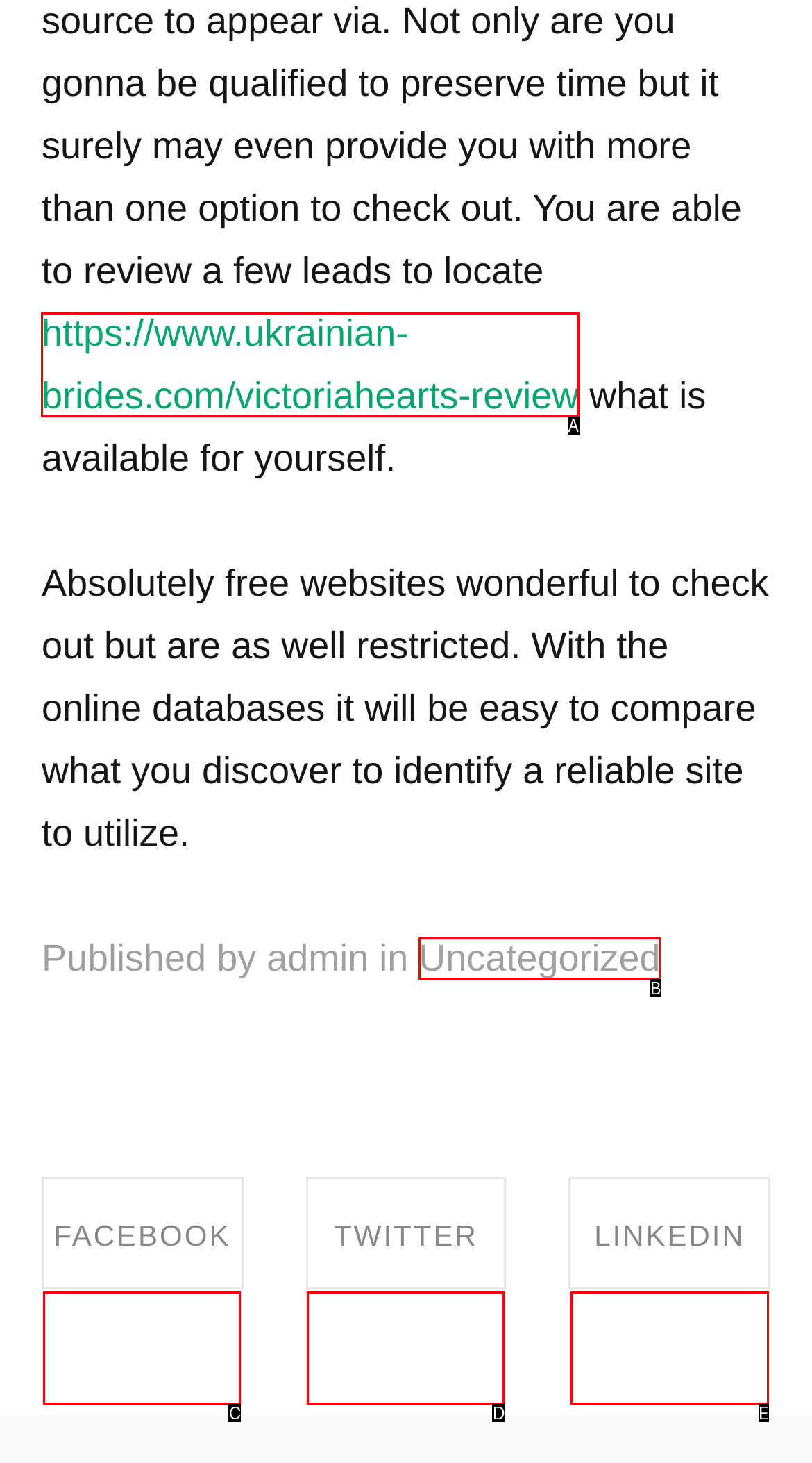Tell me which one HTML element best matches the description: Share on Facebook
Answer with the option's letter from the given choices directly.

C